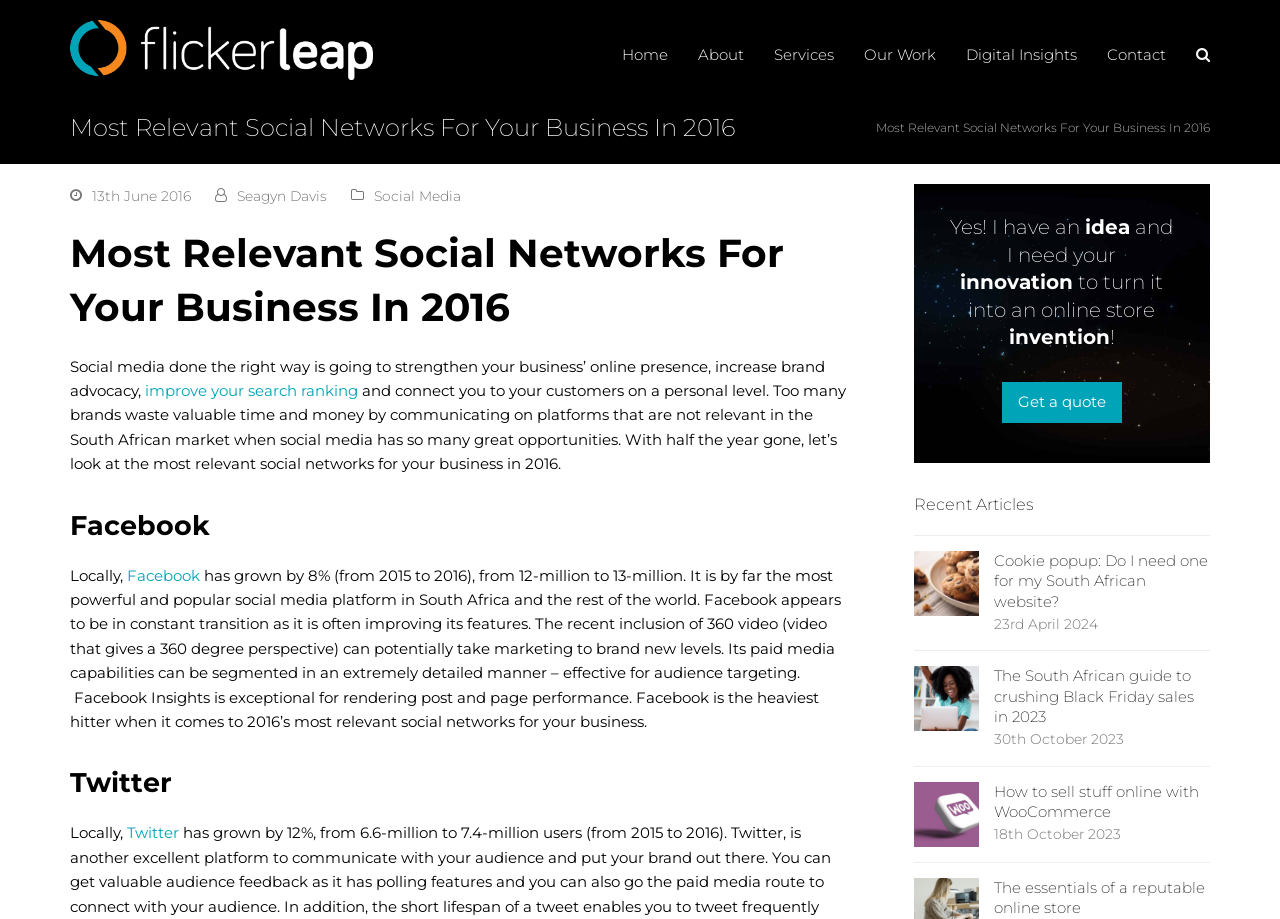Could you indicate the bounding box coordinates of the region to click in order to complete this instruction: "Search using the search button".

[0.923, 0.033, 0.957, 0.087]